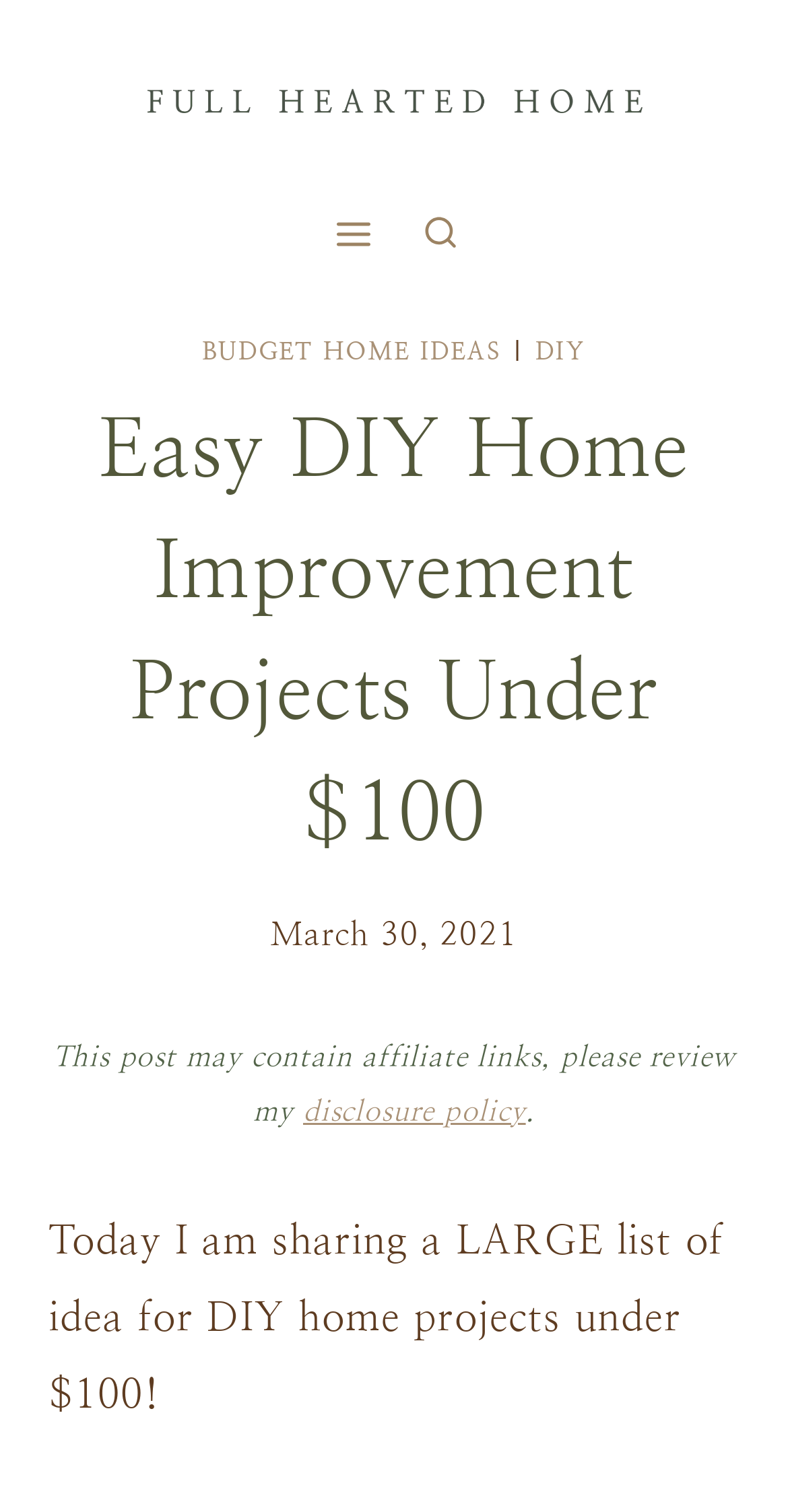Determine the primary headline of the webpage.

Easy DIY Home Improvement Projects Under $100